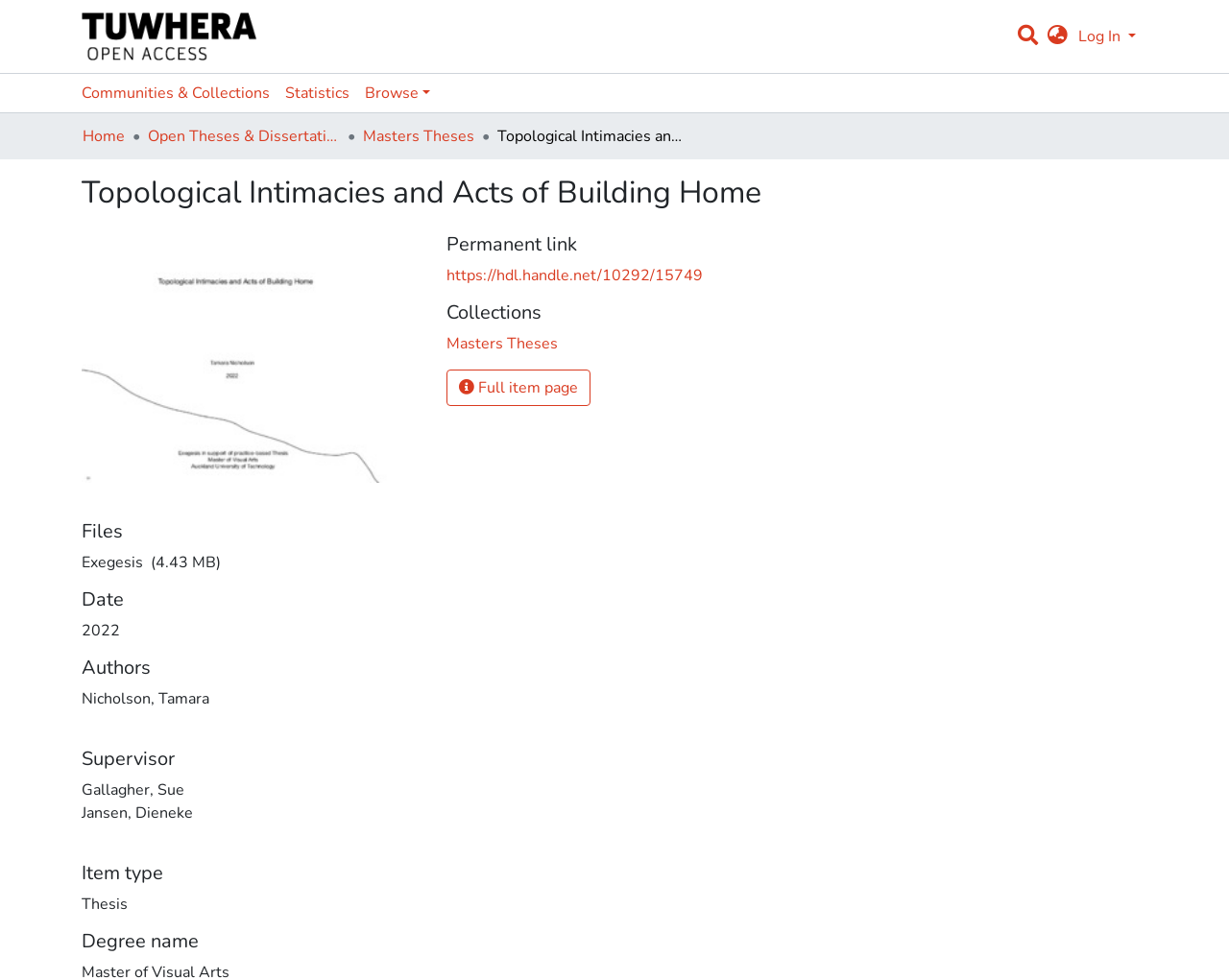Determine the bounding box for the UI element that matches this description: "Full item page".

[0.363, 0.377, 0.48, 0.415]